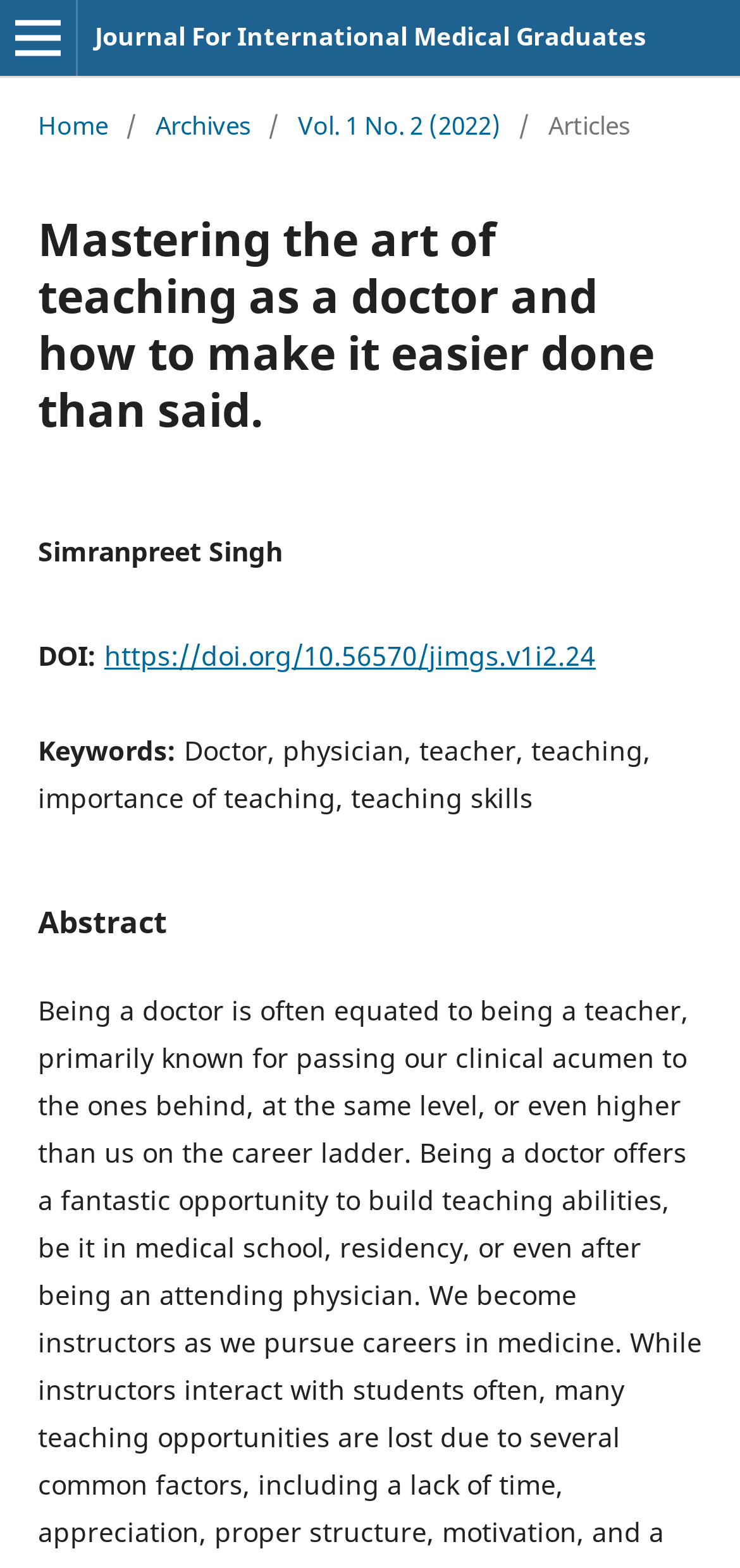Provide the bounding box coordinates for the UI element described in this sentence: "https://doi.org/10.56570/jimgs.v1i2.24". The coordinates should be four float values between 0 and 1, i.e., [left, top, right, bottom].

[0.141, 0.406, 0.805, 0.429]